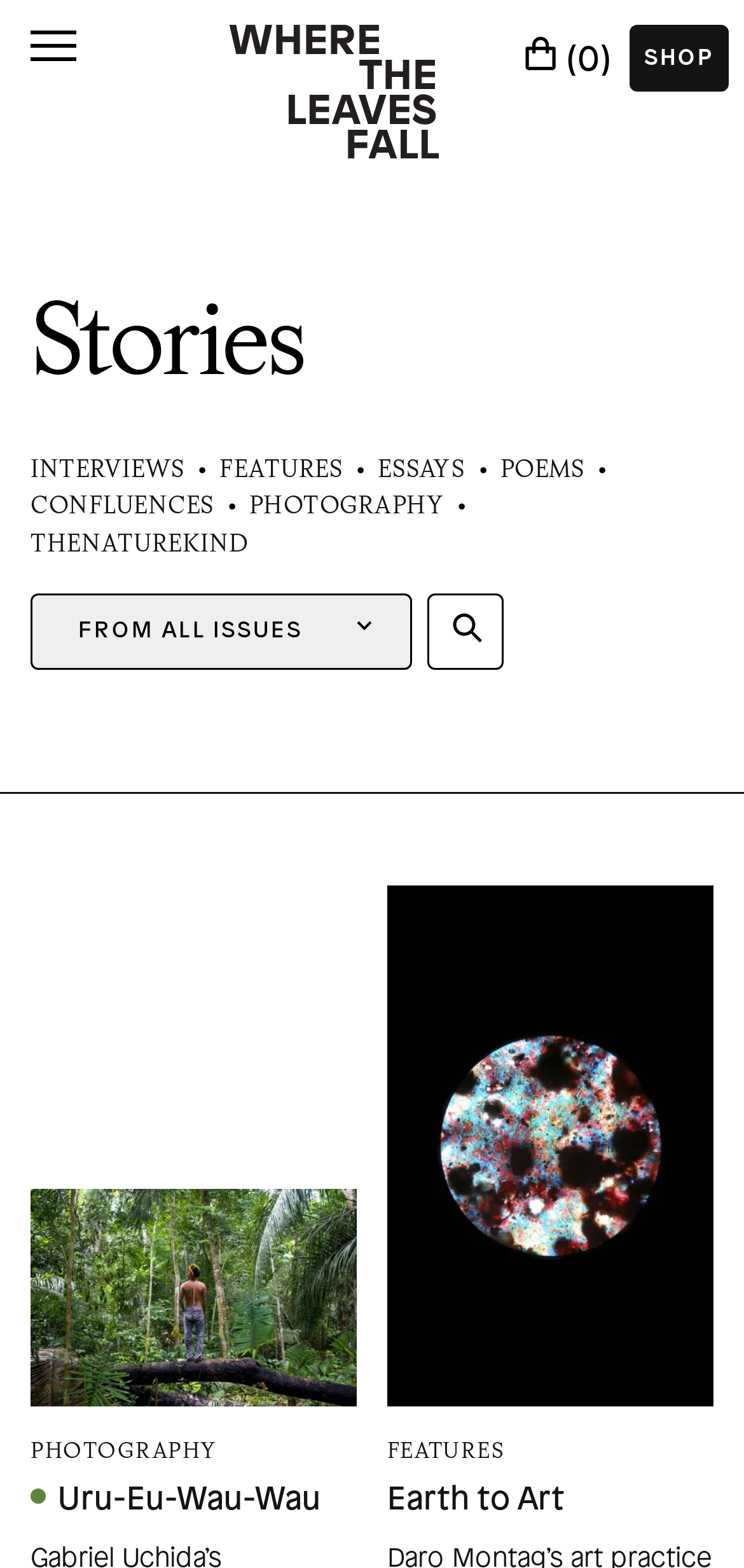How many images are on the top navigation bar?
Please answer the question as detailed as possible based on the image.

I examined the top navigation bar and found two images: the 'WtLF_logo_vector_Black_White-ai' logo and the cart icon image.